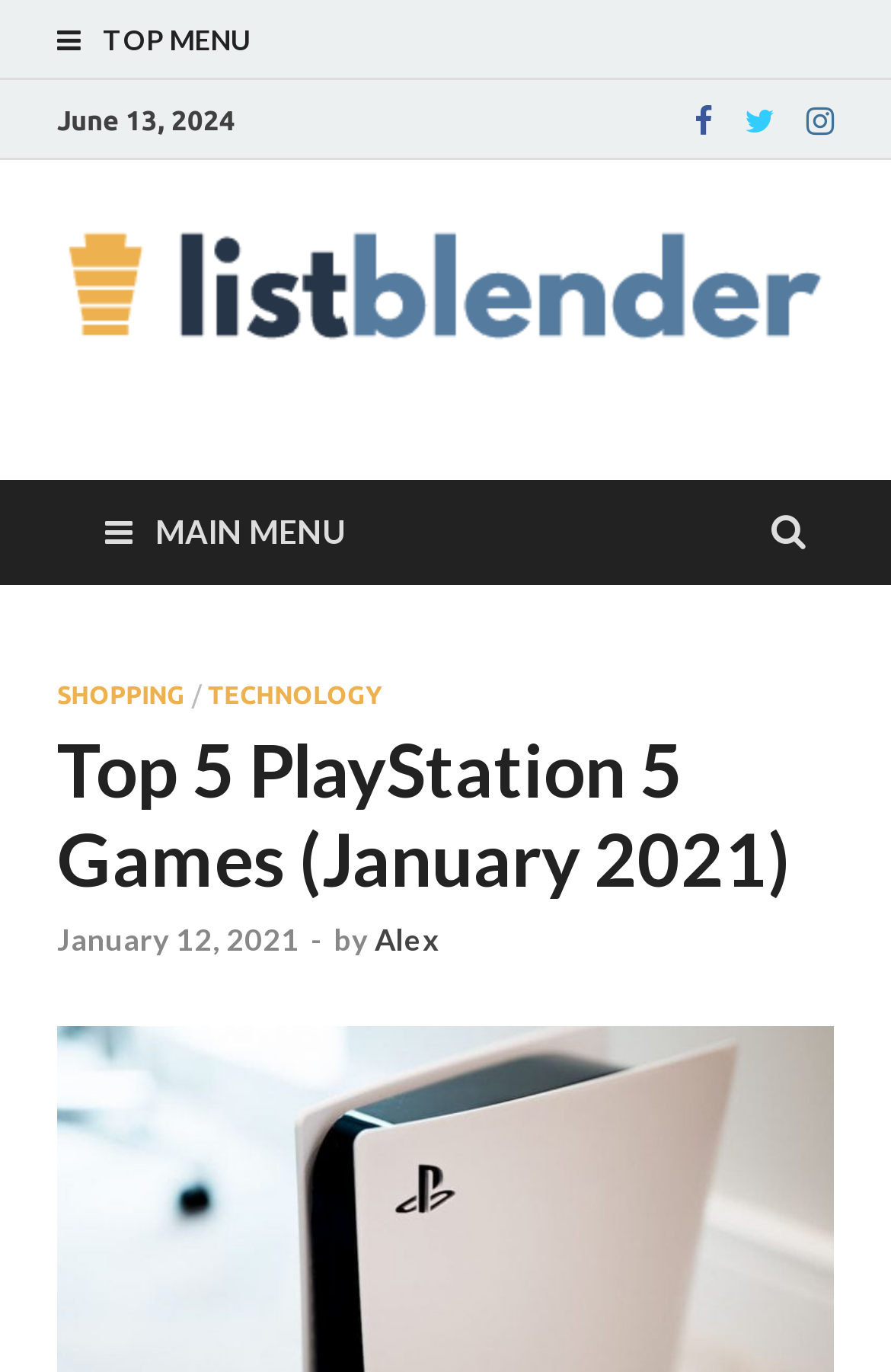What type of games are being discussed in the article?
Answer the question with a single word or phrase by looking at the picture.

PlayStation 5 Games